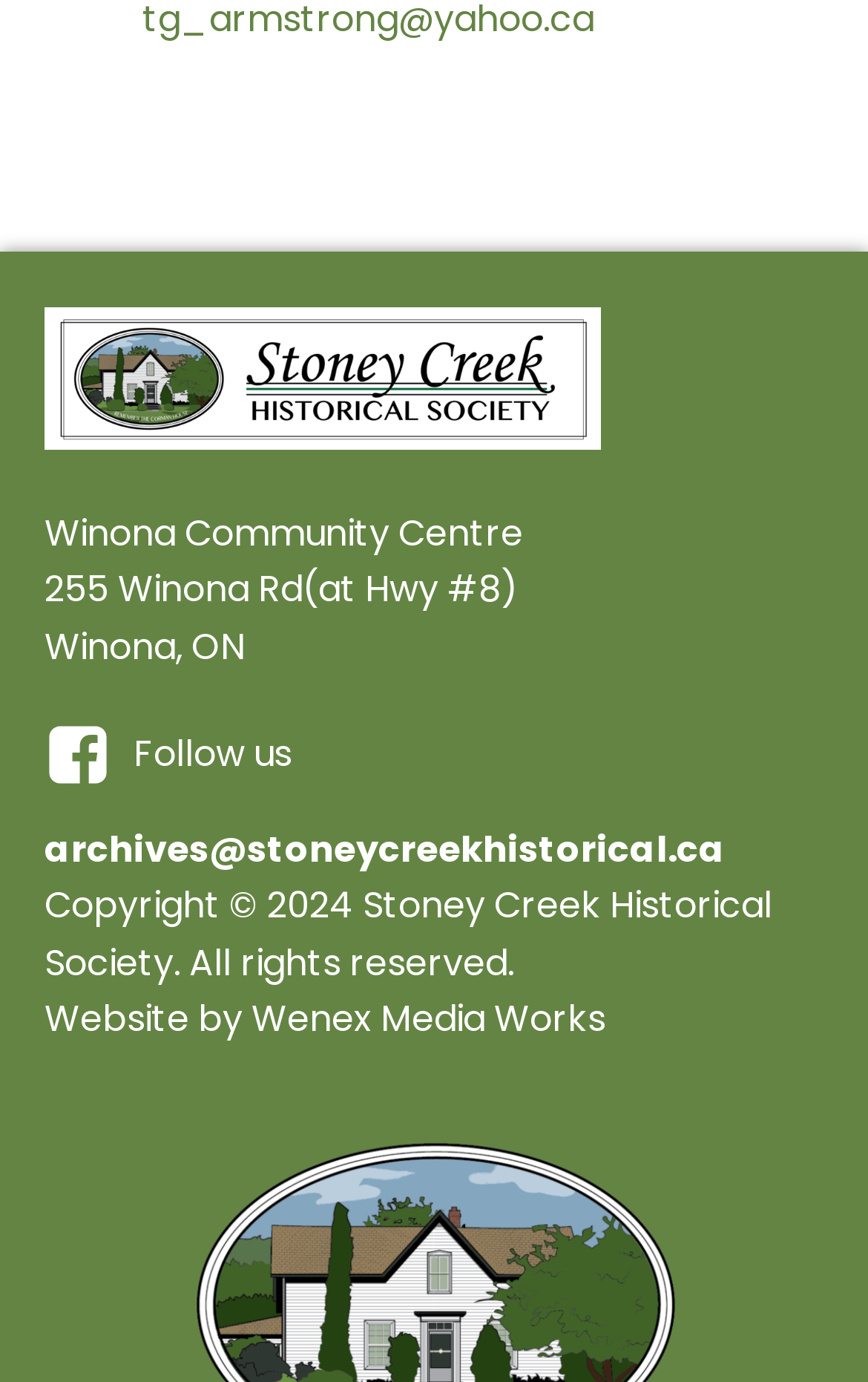What is the name of the community centre?
Look at the image and answer with only one word or phrase.

Winona Community Centre